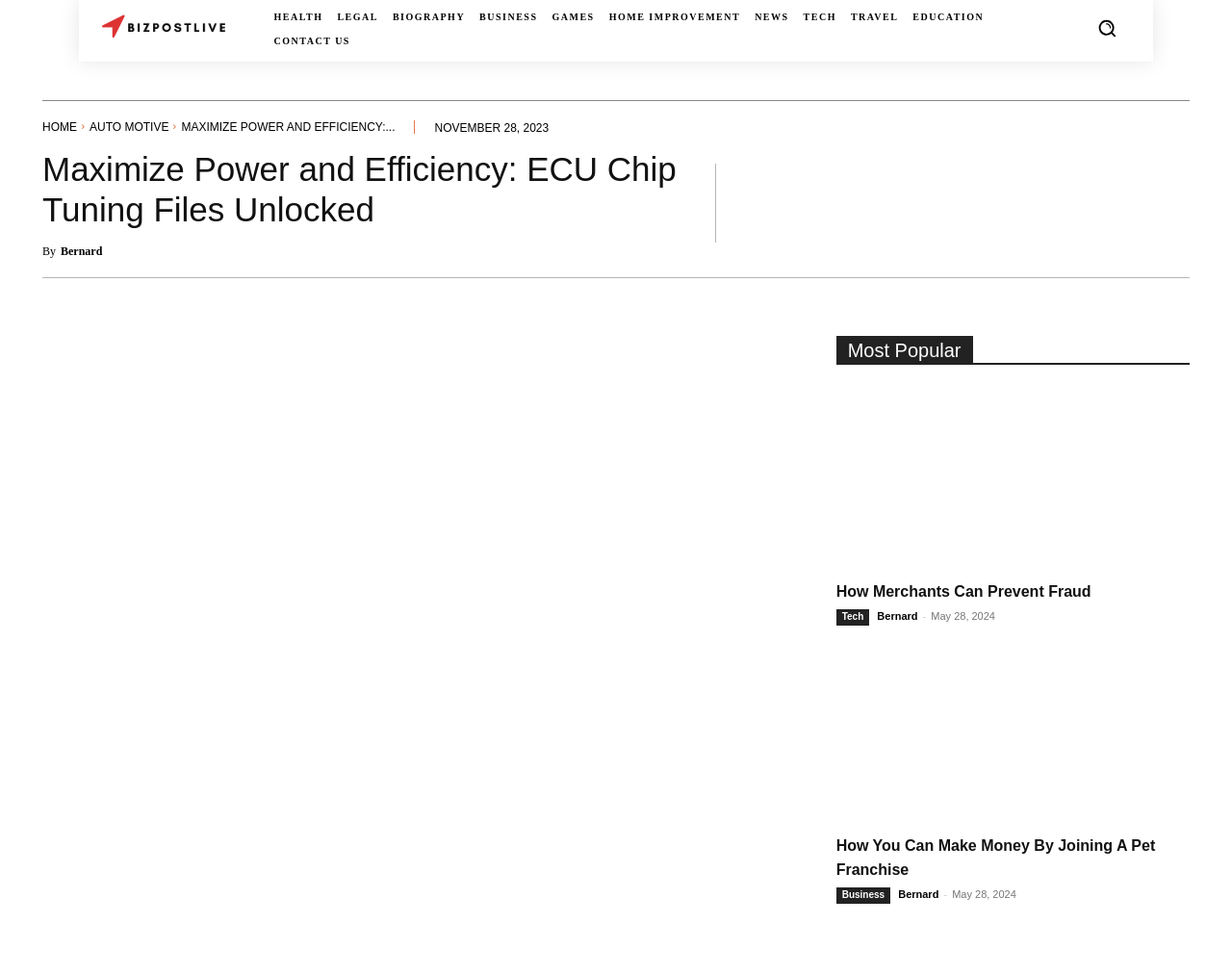Please determine the primary heading and provide its text.

Maximize Power and Efficiency: ECU Chip Tuning Files Unlocked